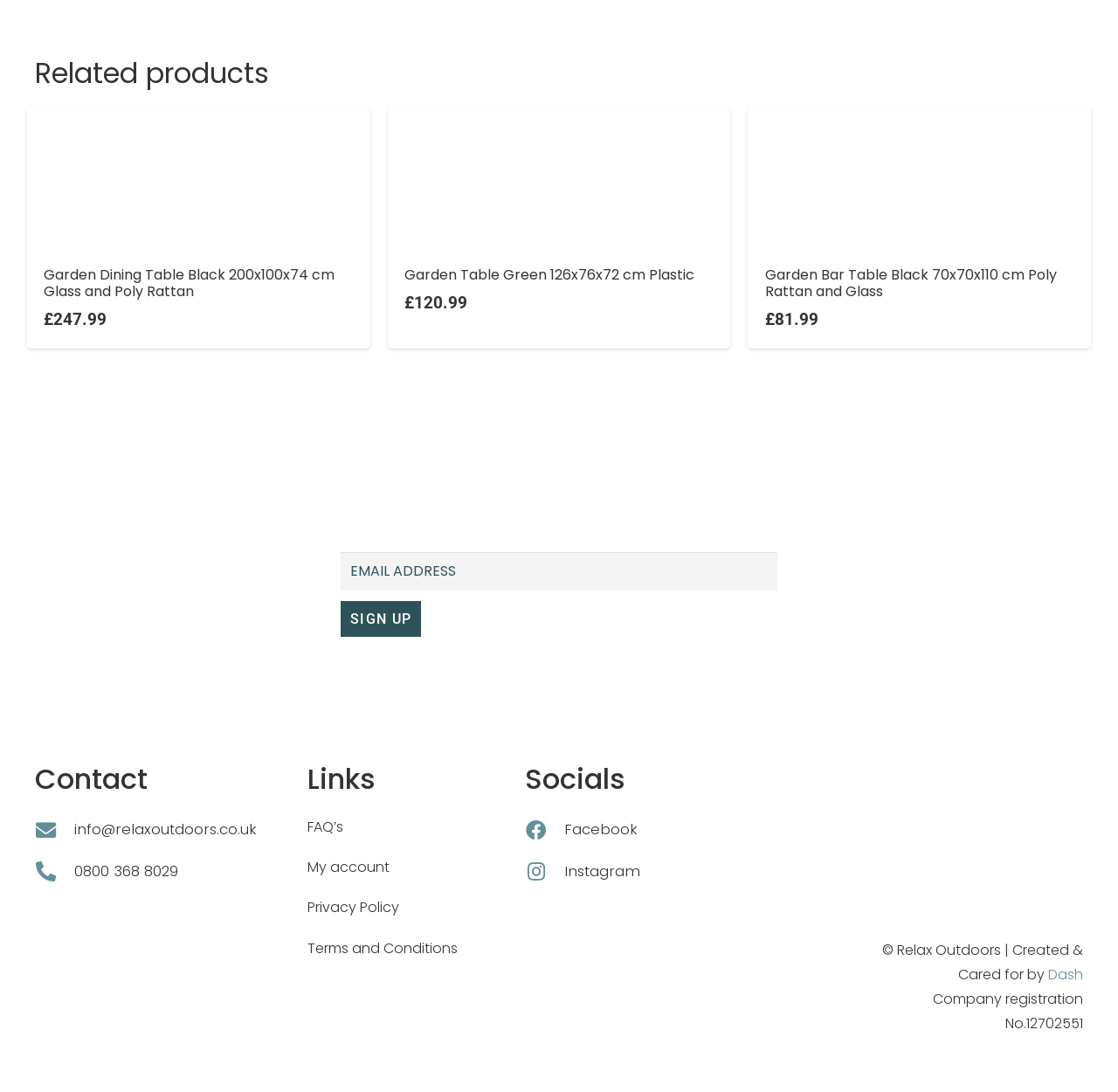Respond to the following query with just one word or a short phrase: 
What is the email address to contact?

info@relaxoutdoors.co.uk